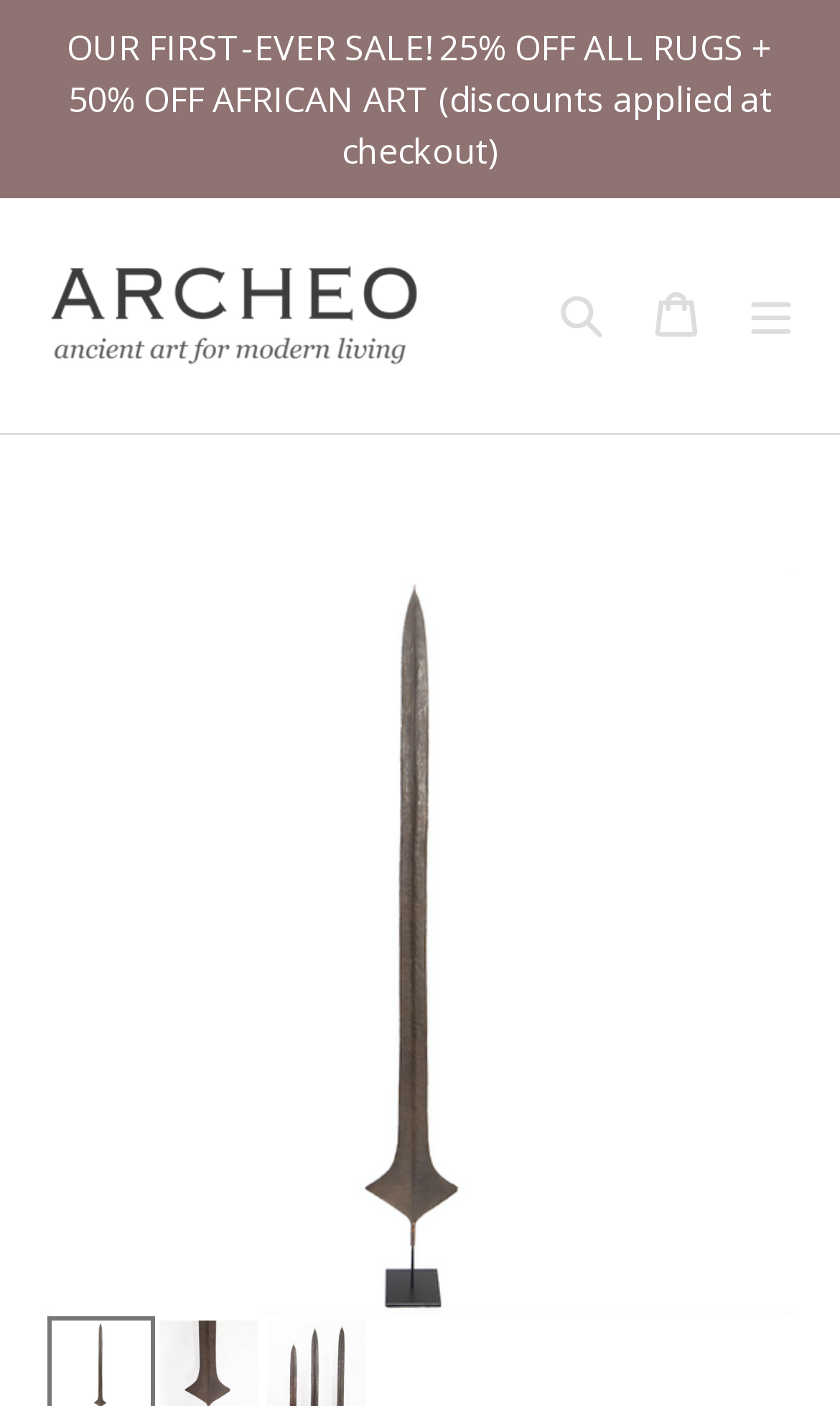How many navigation buttons are there?
Provide a comprehensive and detailed answer to the question.

There are three navigation buttons at the top of the page: a search button, a cart button, and an expand/collapse button. These buttons are located in the layout table element.